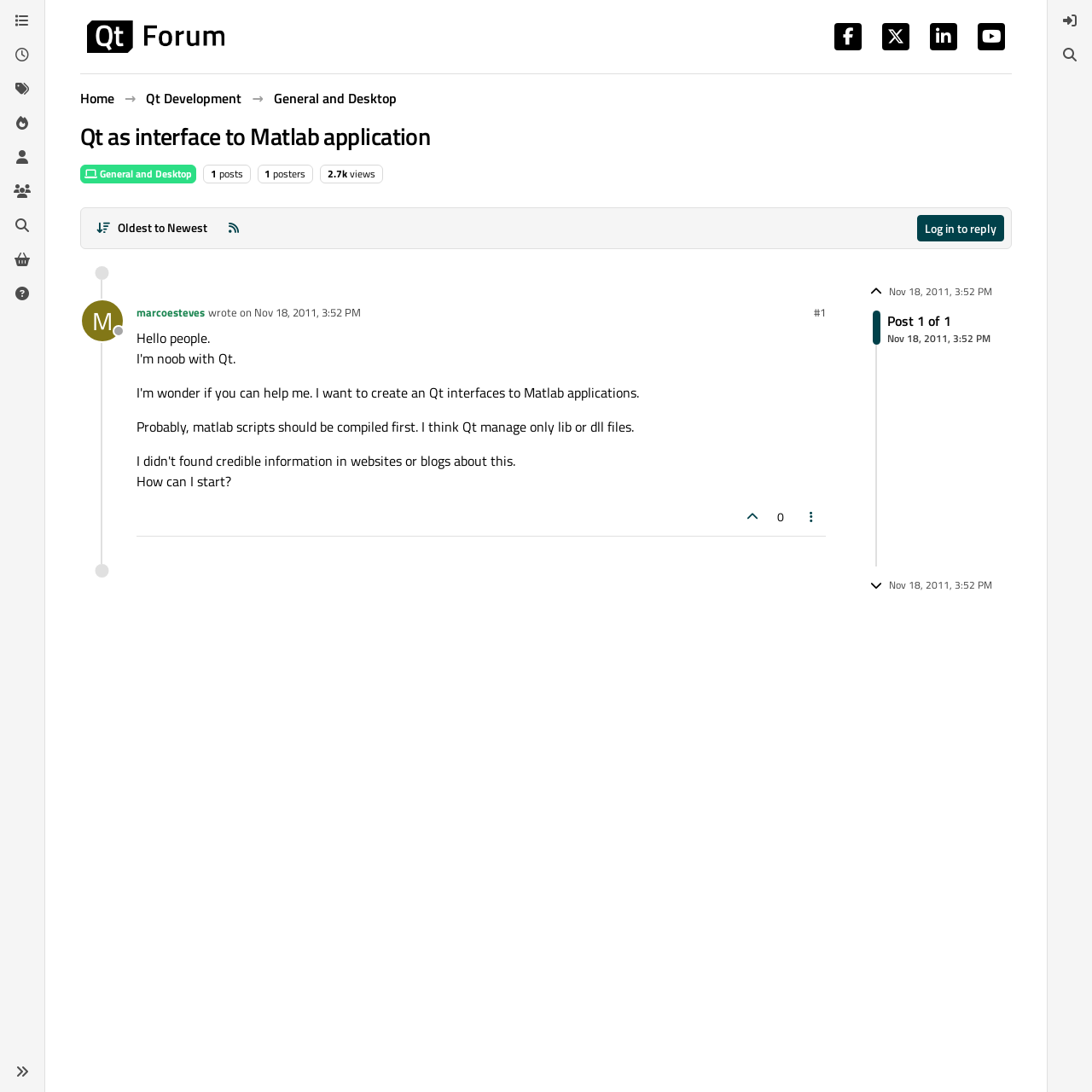Pinpoint the bounding box coordinates for the area that should be clicked to perform the following instruction: "Click on the 'Log in to reply' button".

[0.84, 0.197, 0.92, 0.221]